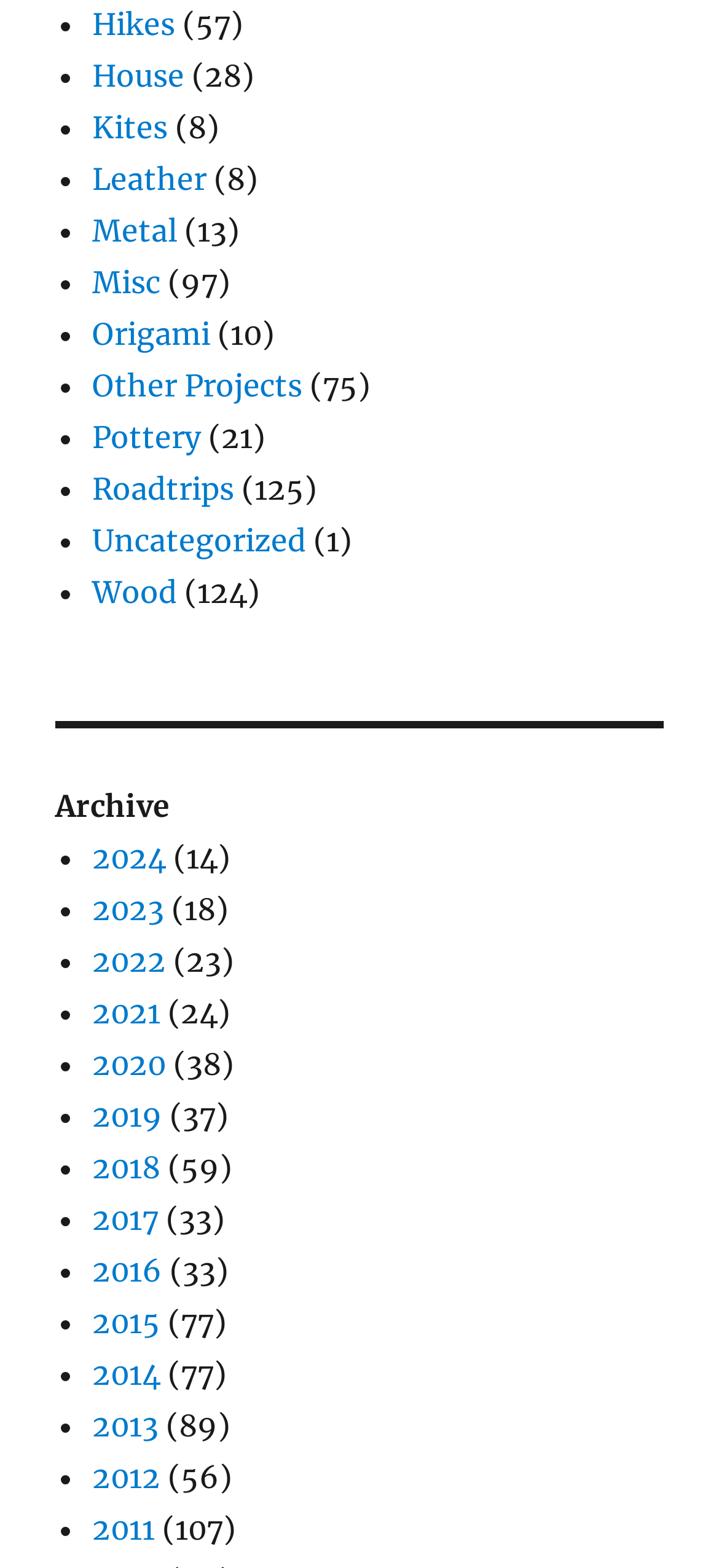Locate the bounding box coordinates of the element's region that should be clicked to carry out the following instruction: "Discover 'Eat Superfoods to Feed Your Brain'". The coordinates need to be four float numbers between 0 and 1, i.e., [left, top, right, bottom].

None